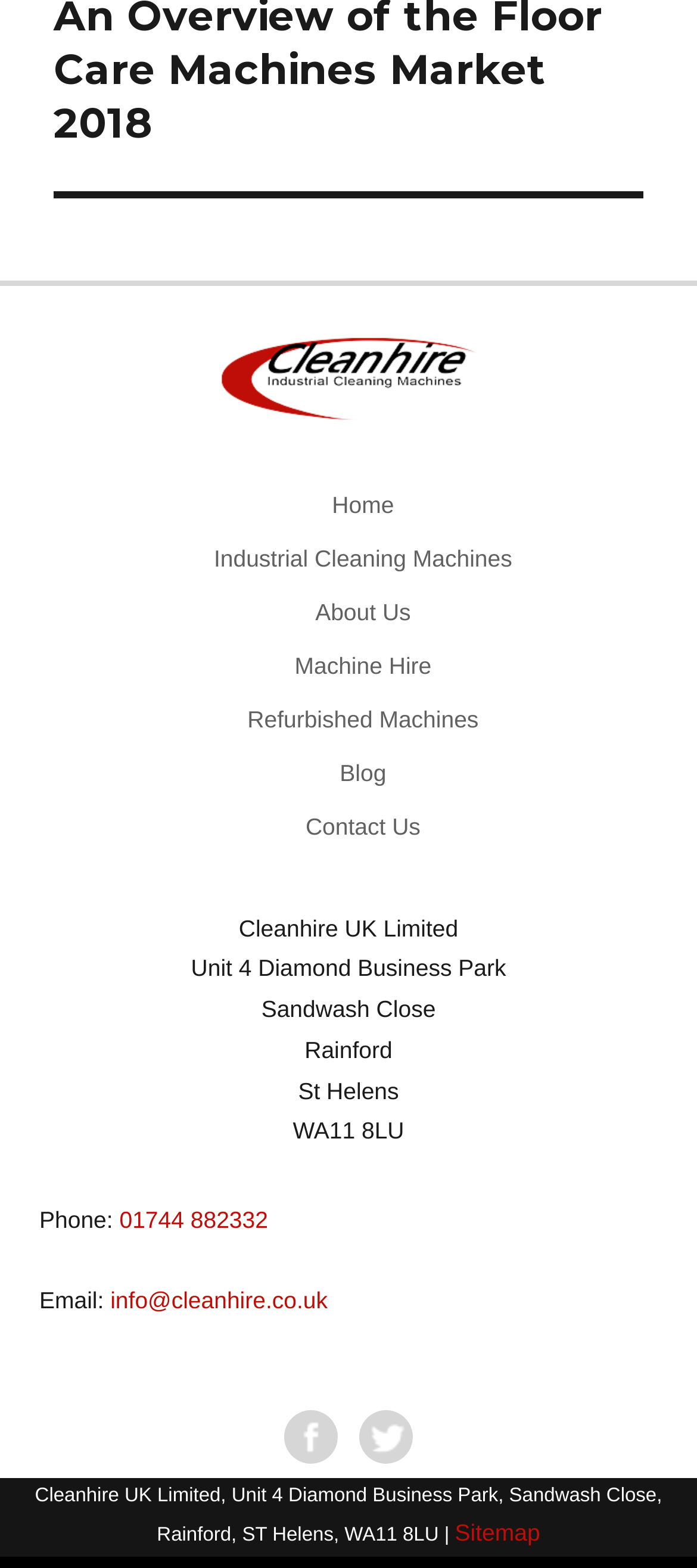Please mark the clickable region by giving the bounding box coordinates needed to complete this instruction: "Click on Home".

[0.476, 0.313, 0.565, 0.33]